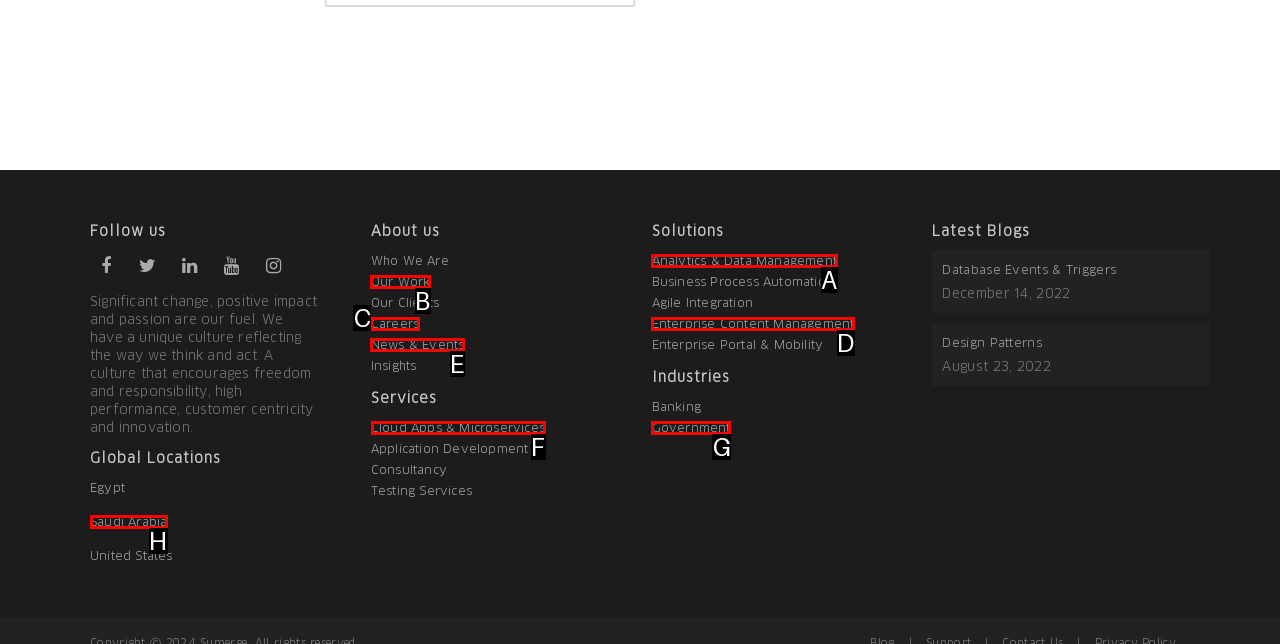For the task: Explore our services in Cloud Apps & Microservices, identify the HTML element to click.
Provide the letter corresponding to the right choice from the given options.

F